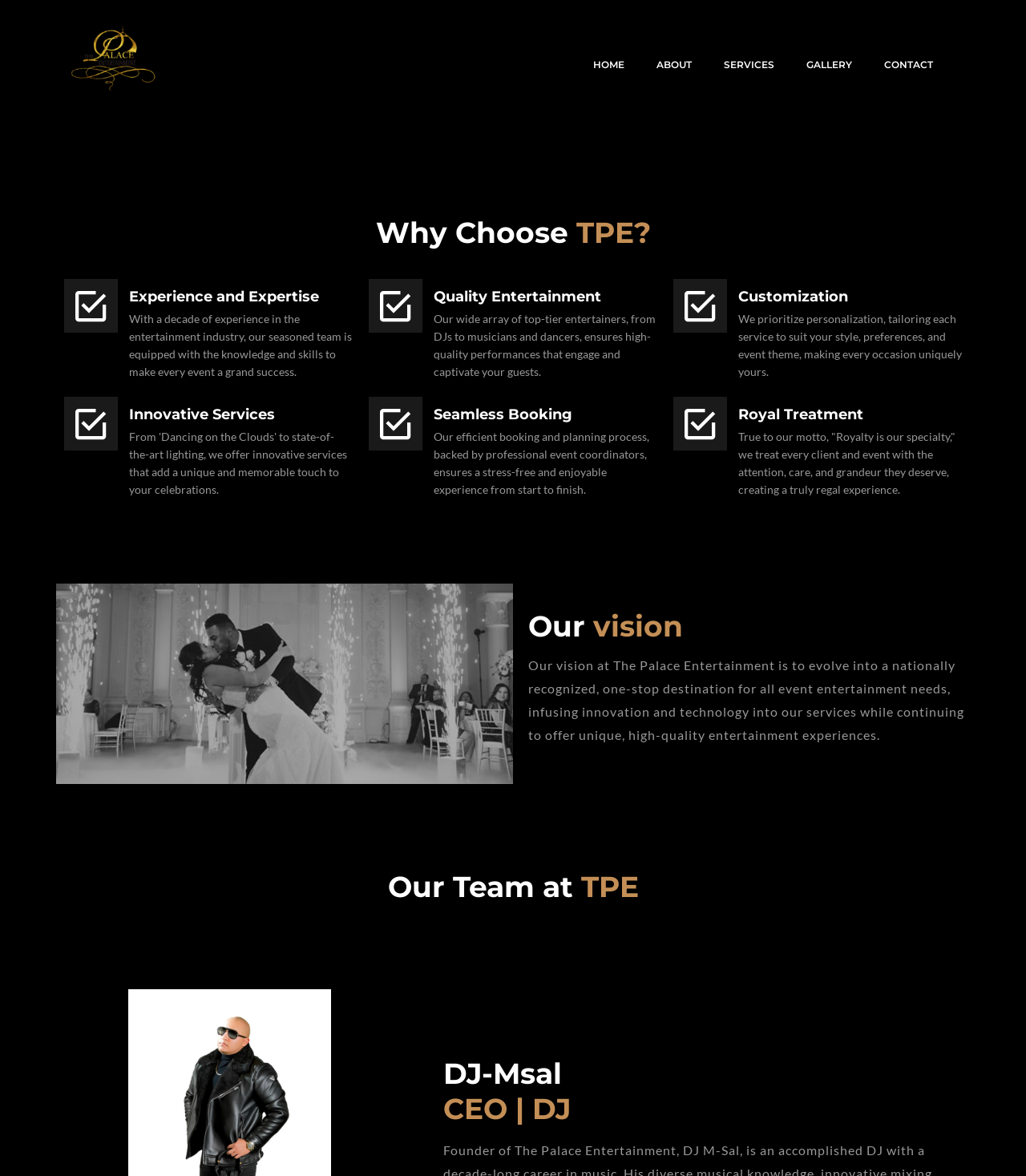How many links are there at the top of the page?
Look at the image and answer the question with a single word or phrase.

5